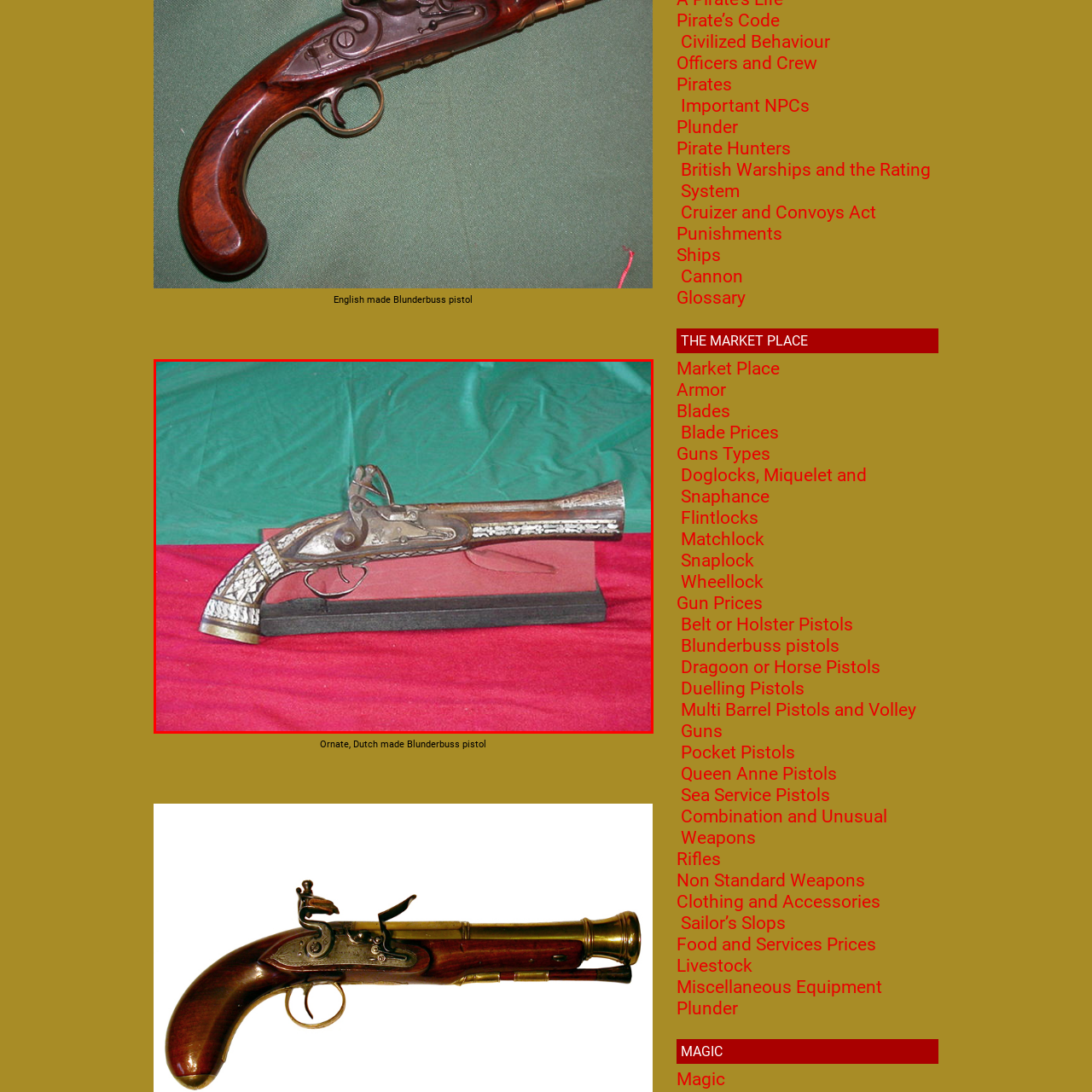Carefully inspect the area of the image highlighted by the red box and deliver a detailed response to the question below, based on your observations: In which centuries were blunderbuss pistols popular?

According to the caption, blunderbuss pistols were favored for their wide shot spread, making them effective for close-range encounters, and were popular during the 17th and 18th centuries.